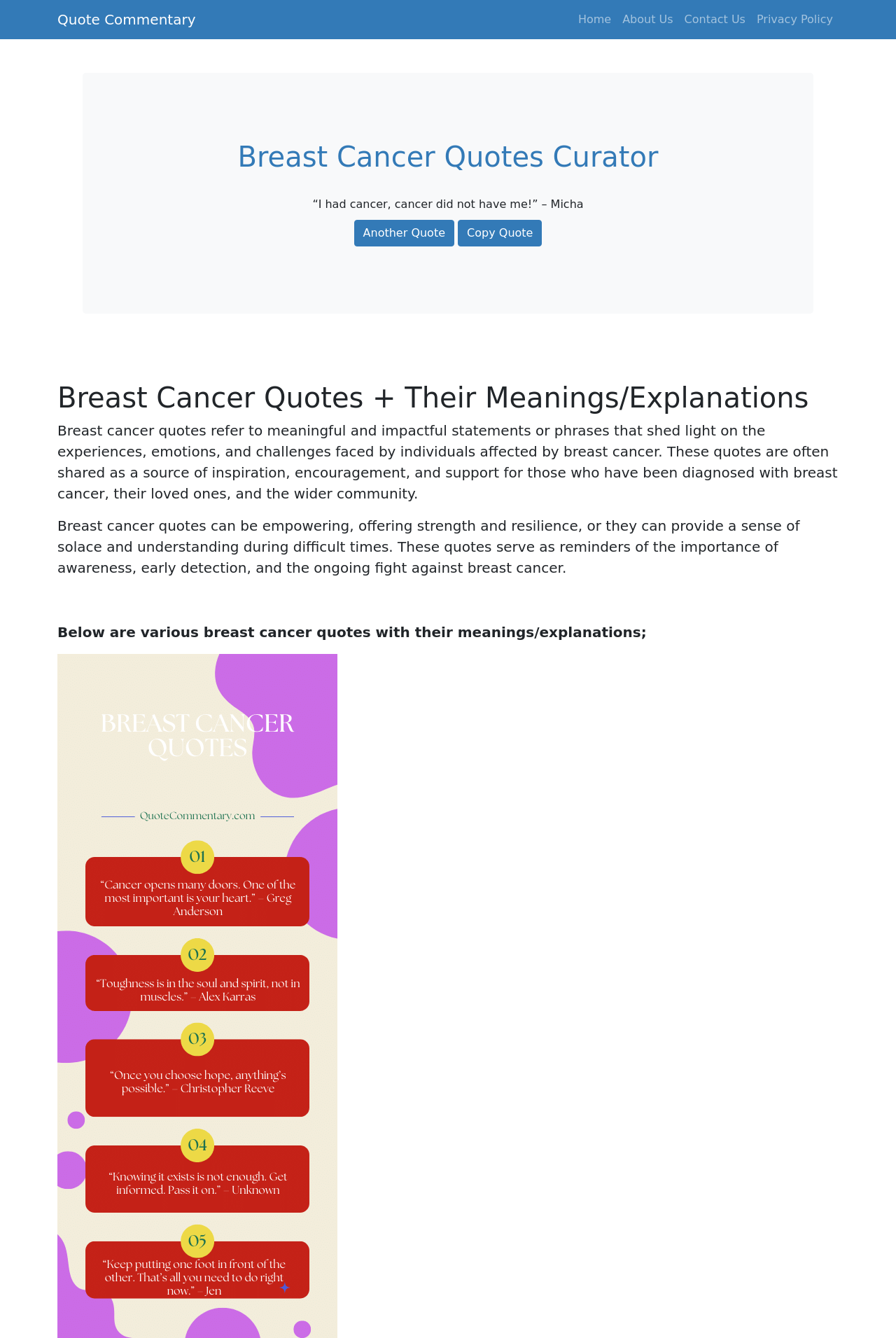Who is the target audience for breast cancer quotes?
Respond with a short answer, either a single word or a phrase, based on the image.

Those affected by breast cancer